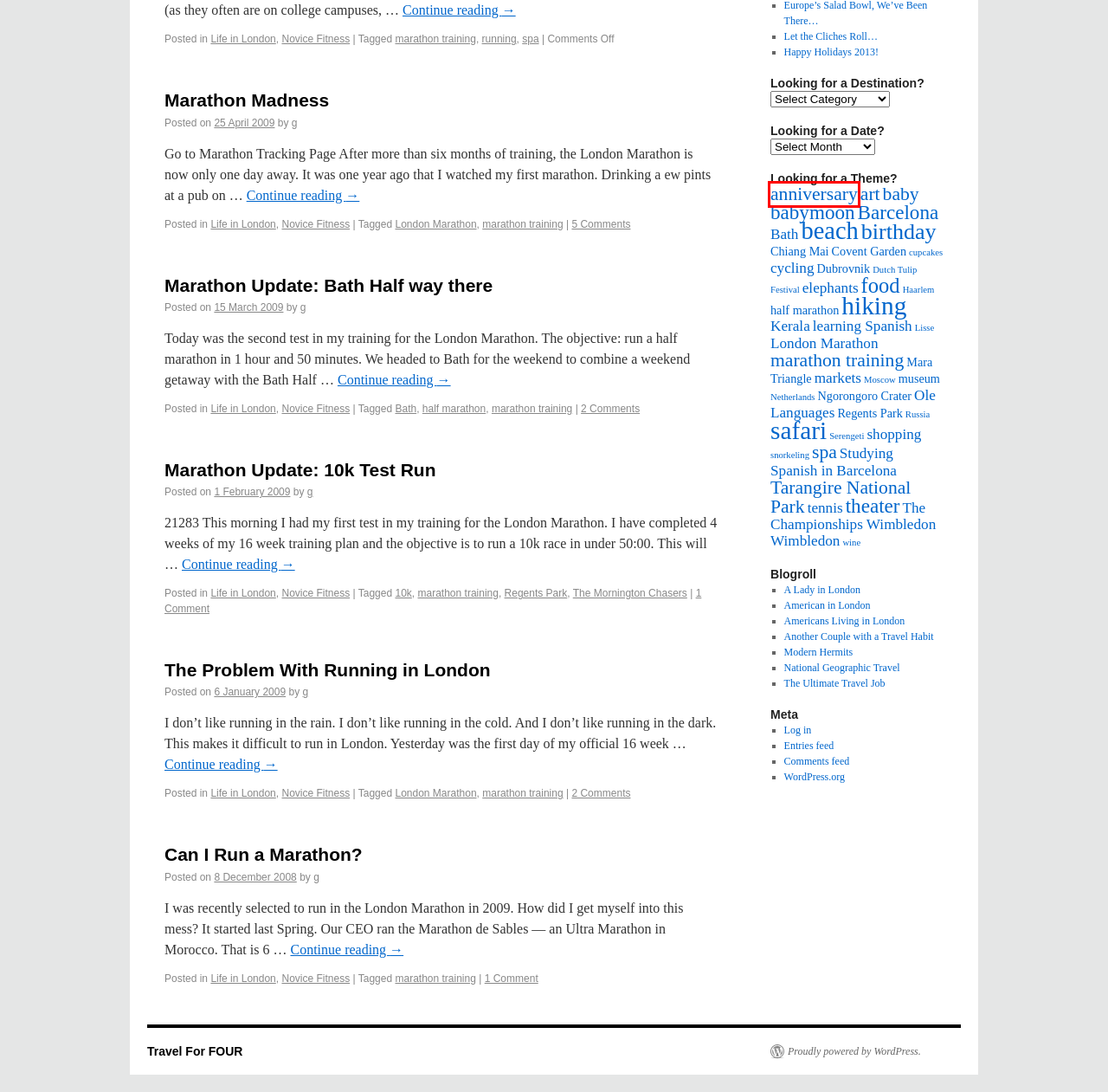You have a screenshot of a webpage with an element surrounded by a red bounding box. Choose the webpage description that best describes the new page after clicking the element inside the red bounding box. Here are the candidates:
A. Log In ‹ Travel For FOUR — WordPress
B. theater | Travel For FOUR
C. half marathon | Travel For FOUR
D. Mara Triangle | Travel For FOUR
E. Netherlands | Travel For FOUR
F. anniversary | Travel For FOUR
G. Covent Garden | Travel For FOUR
H. Bath | Travel For FOUR

F